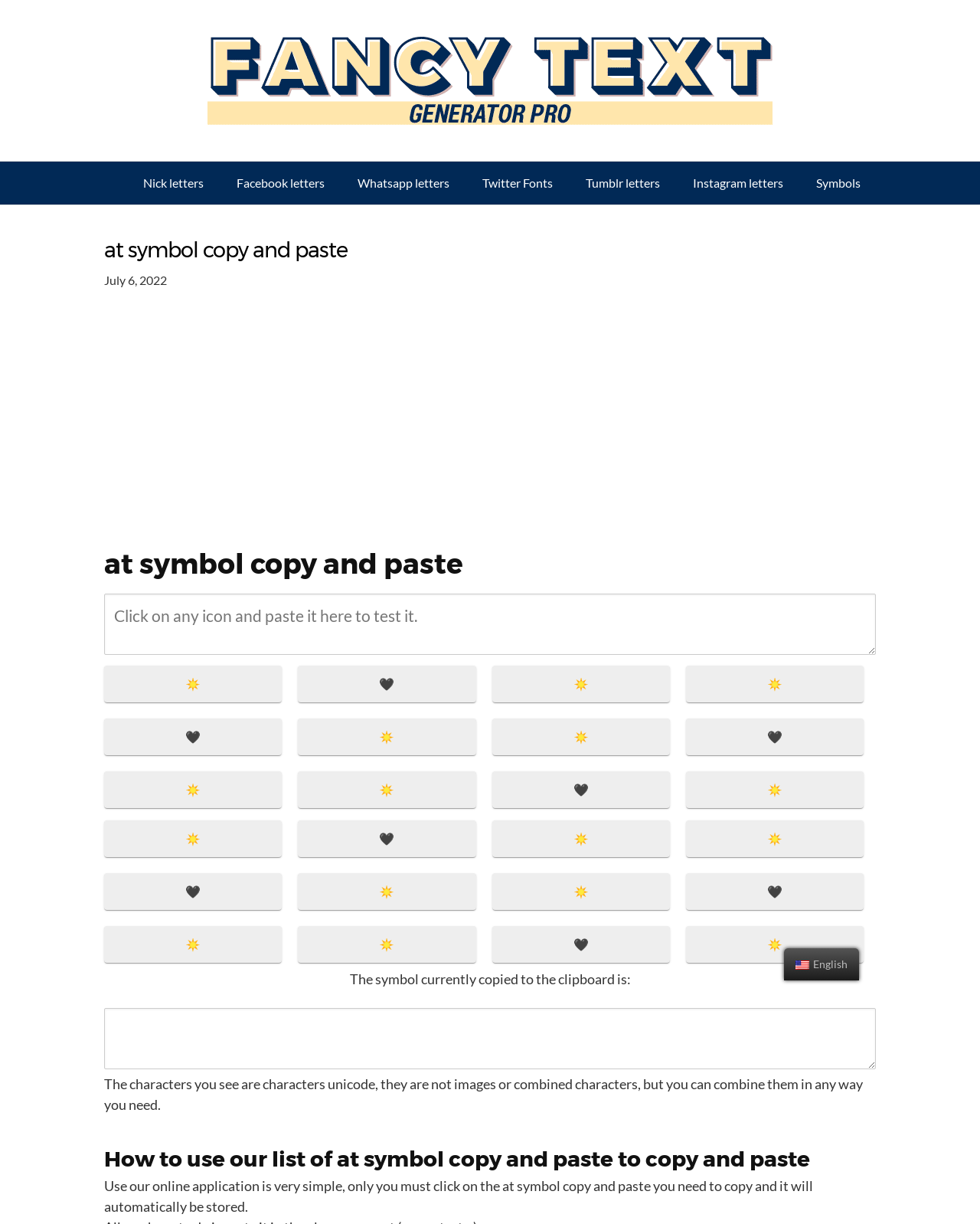Please locate the bounding box coordinates of the element that should be clicked to complete the given instruction: "Click on the 'Symbols' link".

[0.817, 0.132, 0.894, 0.167]